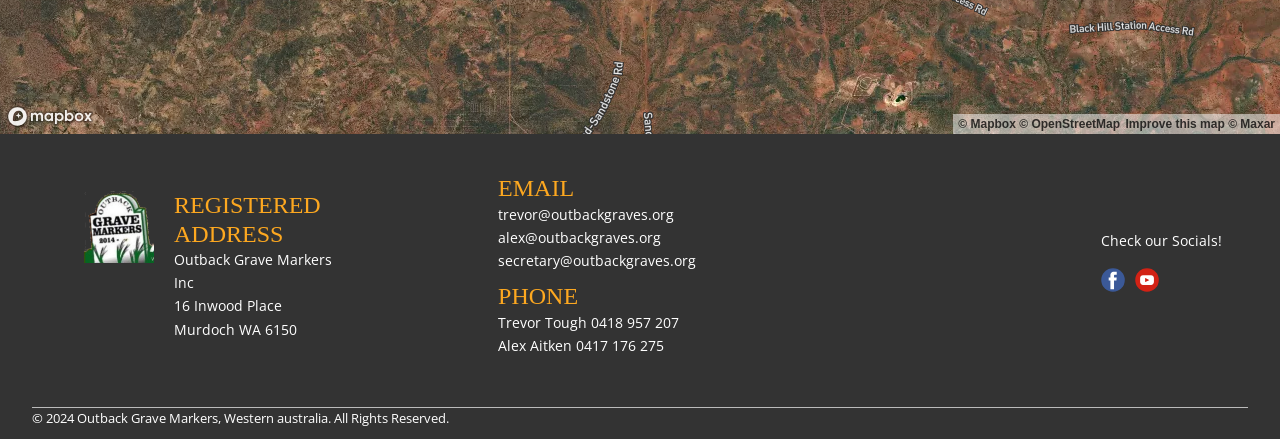Refer to the image and answer the question with as much detail as possible: What is the phone number of Alex Aitken?

The answer can be found in the section with the heading 'PHONE' where the phone number of Alex Aitken is mentioned as '0417 176 275'.